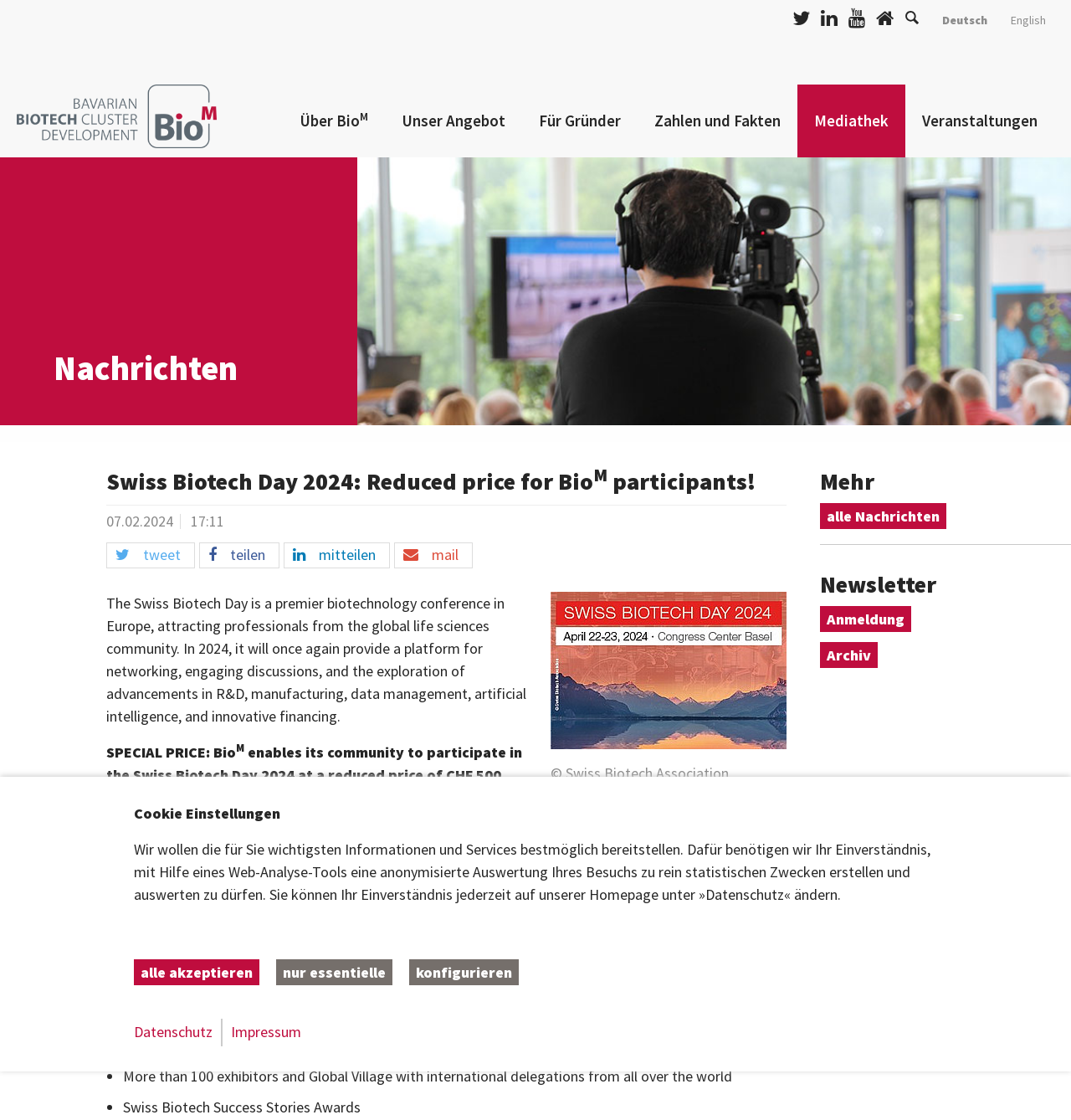Construct a comprehensive description capturing every detail on the webpage.

The webpage is about the Swiss Biotech Day 2024, a premier biotechnology conference in Europe. At the top, there are language options, including Deutsch and English, and a search box. Below that, there are social media links and a button to search.

On the left side, there is a menu with links to different sections, including BioM, Über BioM, Unser Angebot, Für Gründer, Zahlen und Fakten, Mediathek, and Veranstaltungen.

The main content of the page is about the Swiss Biotech Day 2024, which will take place on April 22-23, 2024, at the Congress Center Basel, Switzerland. The event will provide a platform for networking, engaging discussions, and the exploration of advancements in R&D, manufacturing, data management, artificial intelligence, and innovative financing. BioM participants can attend the event at a reduced price of CHF 500 instead of CHF 750.

There are also details about what to expect at the event, including the opportunity to meet over 1,800 senior experts from the life science industry, more than 100 exhibitors, and the Global Village with international delegations from all over the world. Additionally, there will be the Swiss Biotech Success Stories Awards.

On the right side, there are links to more news, a newsletter, and a section for cookie settings, where users can choose to accept all cookies, only essential cookies, or configure their cookie settings.

At the bottom of the page, there are links to Datenschutz, Impressum, and a section about website analysis cookies from Matomo, which are used to track and analyze website usage. There is also a checkbox to activate Matomo cookies.